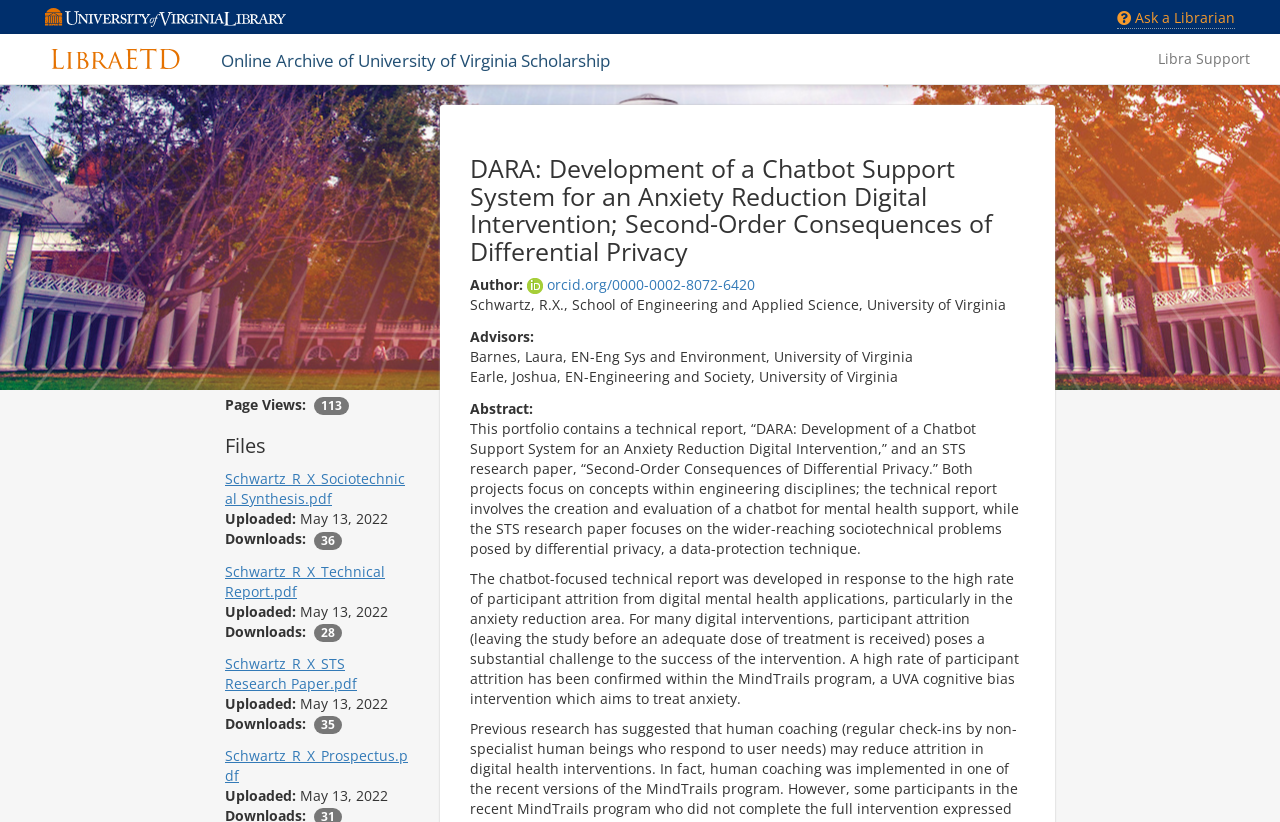Provide your answer to the question using just one word or phrase: What is the author of the technical report?

Schwartz, R.X.